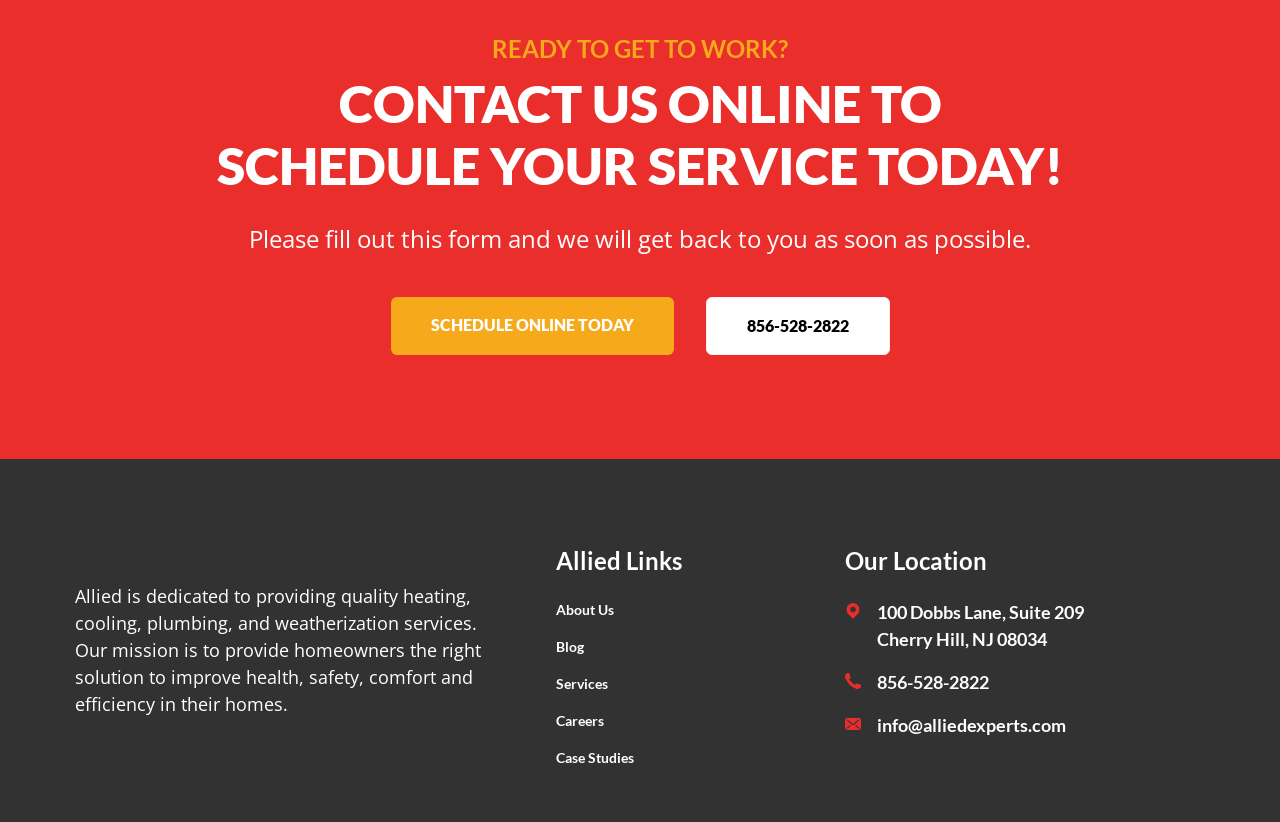Determine the bounding box coordinates of the clickable region to follow the instruction: "Get the contact information".

[0.66, 0.729, 0.846, 0.795]